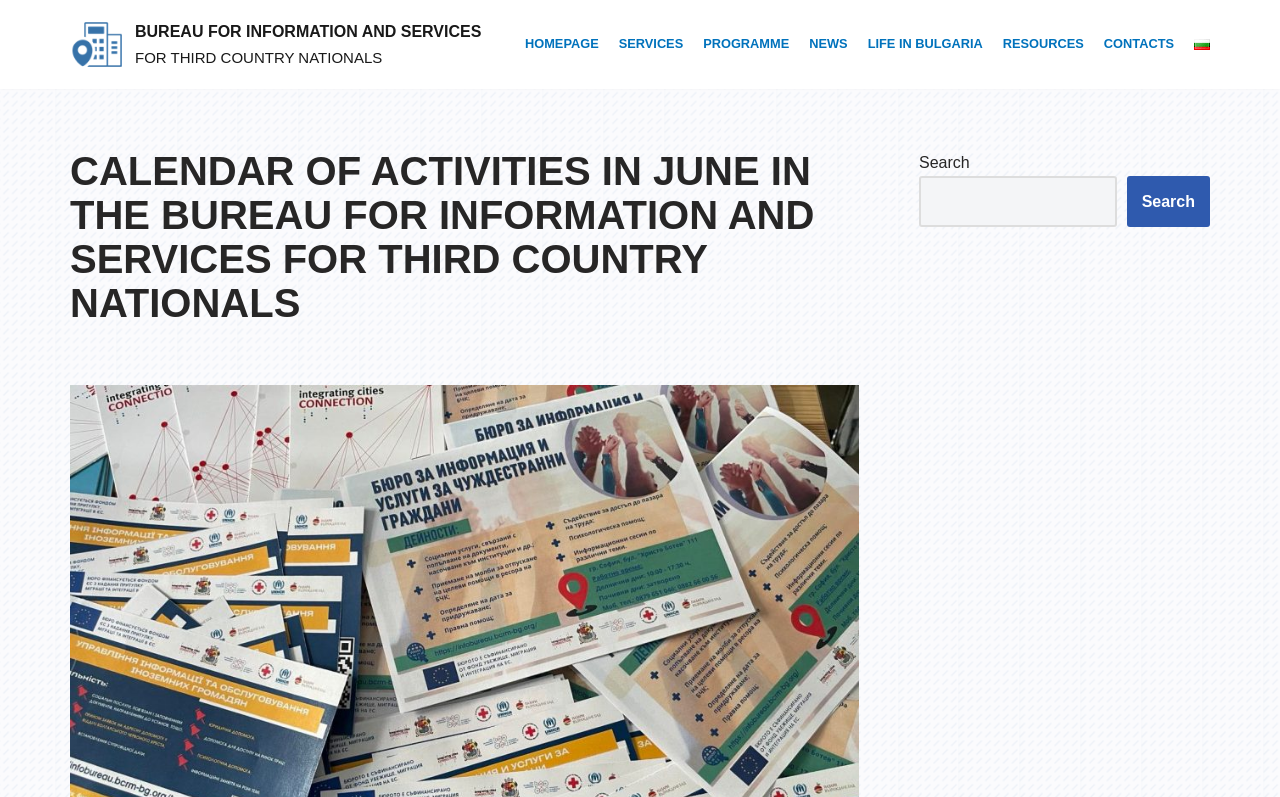What is the purpose of the search box? Observe the screenshot and provide a one-word or short phrase answer.

To search the website